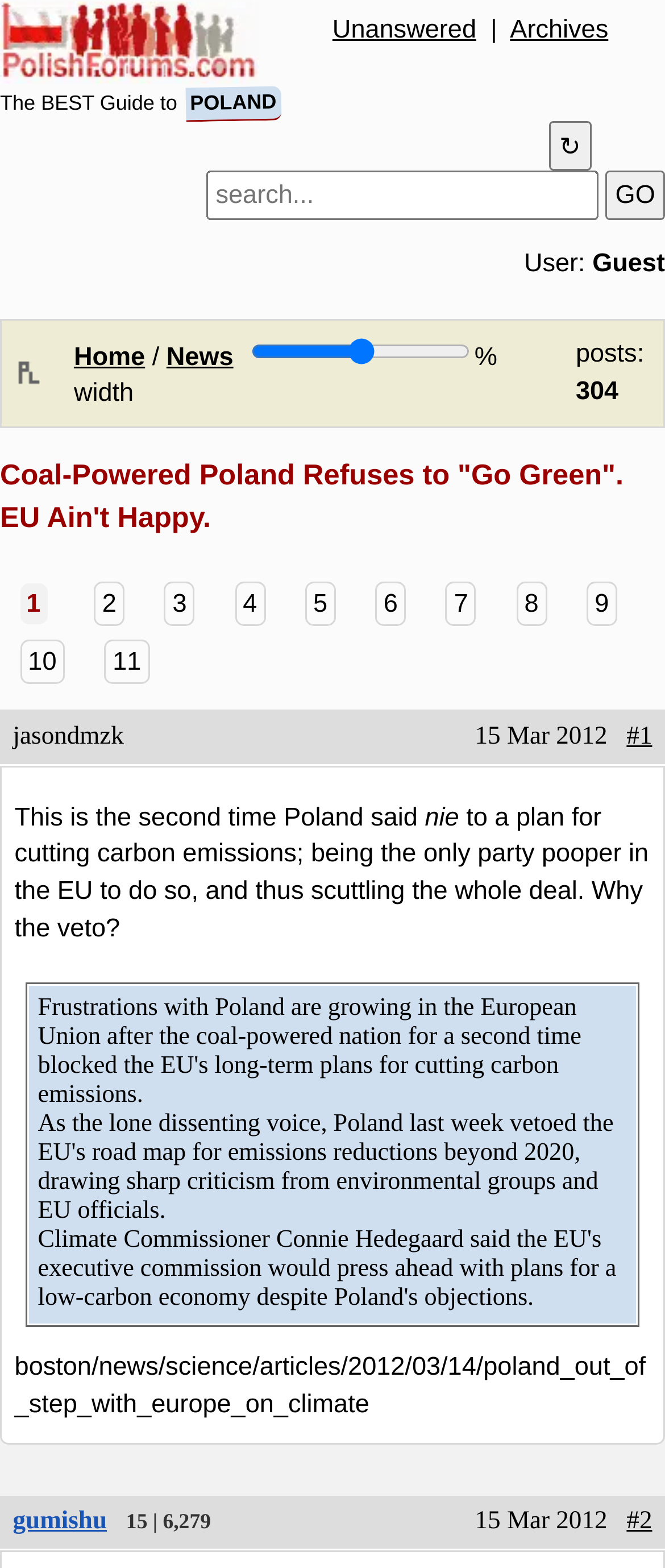Determine the bounding box coordinates for the area that needs to be clicked to fulfill this task: "Click on the 'Archives' link". The coordinates must be given as four float numbers between 0 and 1, i.e., [left, top, right, bottom].

[0.767, 0.01, 0.915, 0.028]